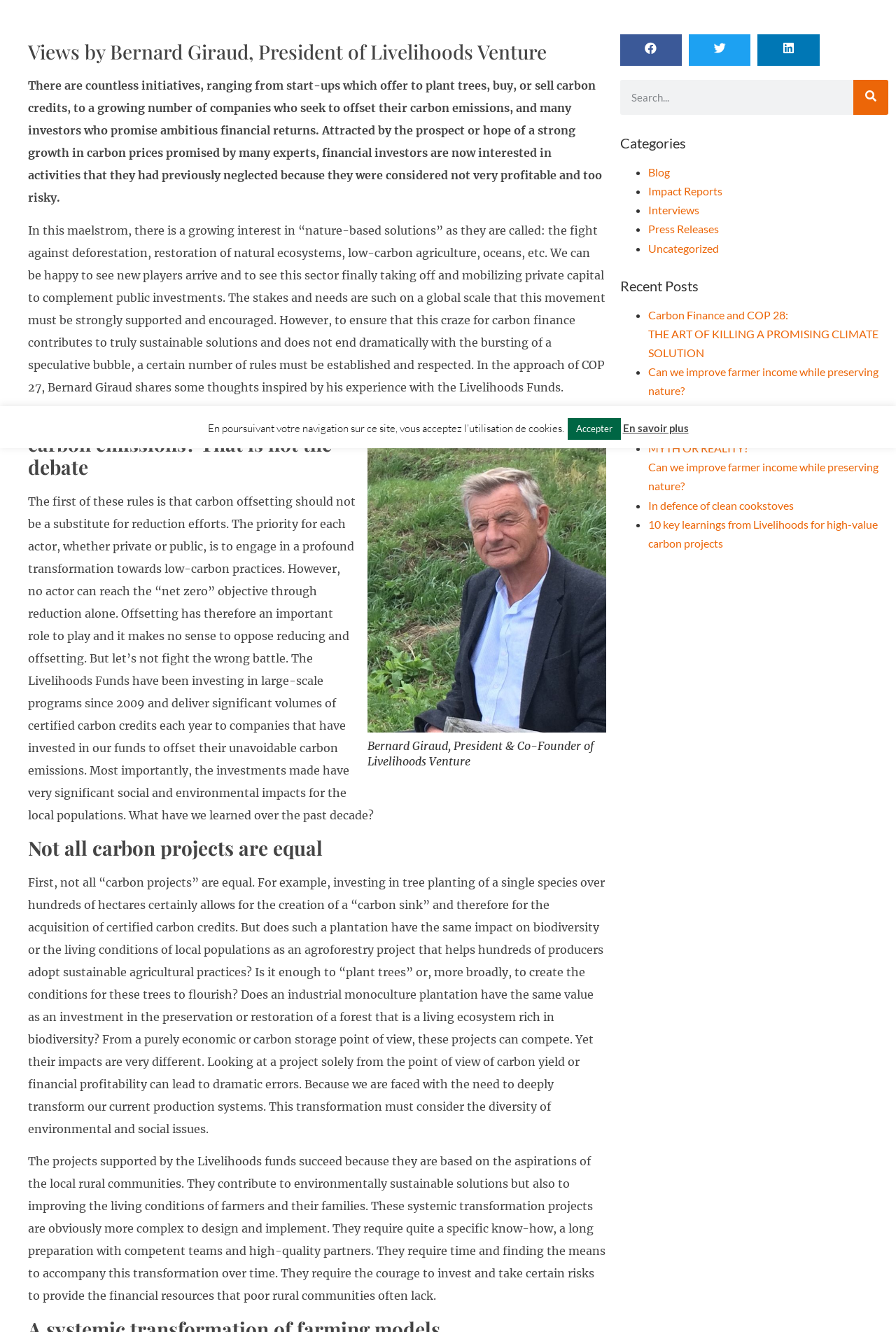Find the bounding box coordinates for the HTML element described in this sentence: "aria-label="Share on facebook"". Provide the coordinates as four float numbers between 0 and 1, in the format [left, top, right, bottom].

[0.692, 0.026, 0.761, 0.049]